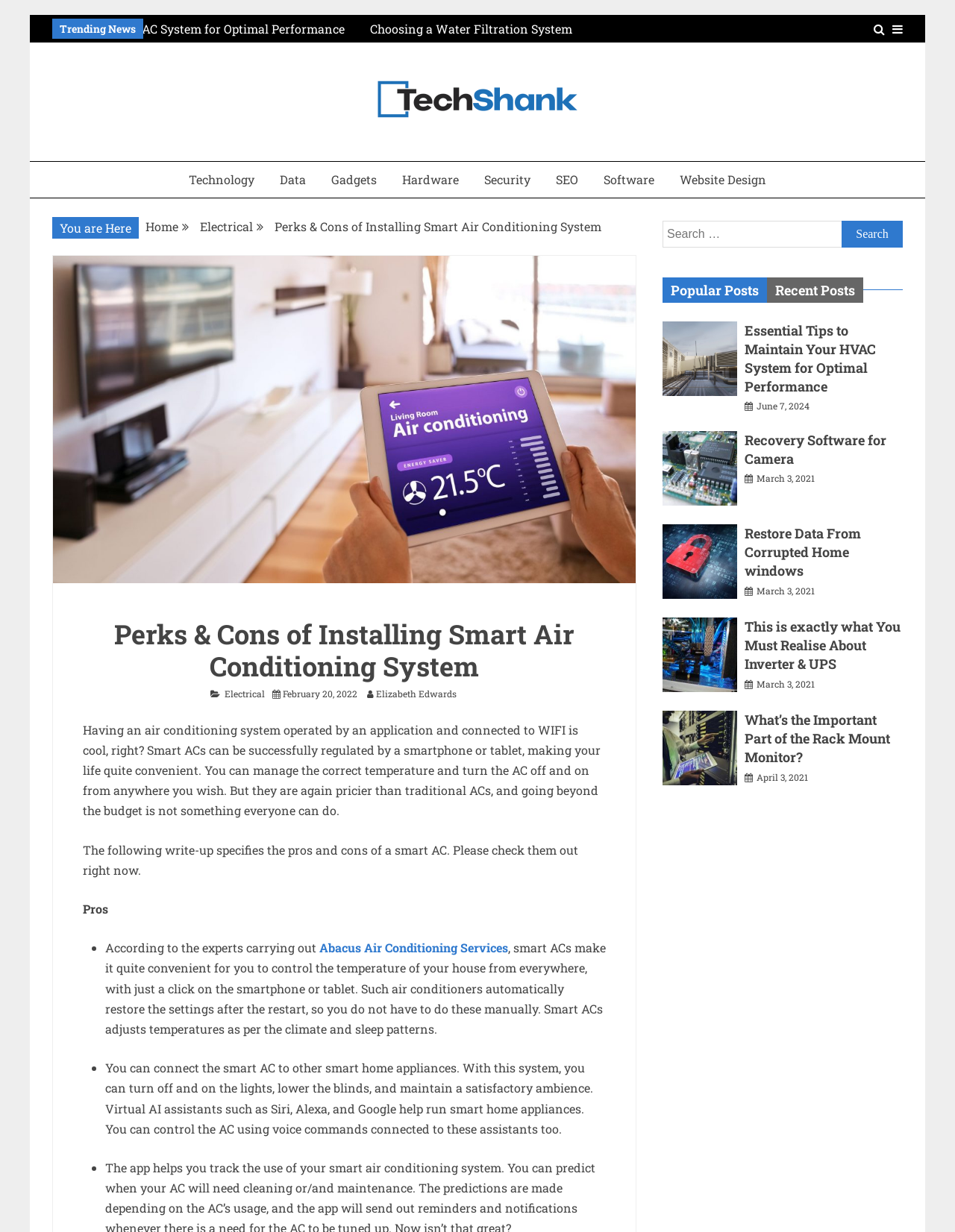What is the category of the article?
Using the visual information, respond with a single word or phrase.

Electrical